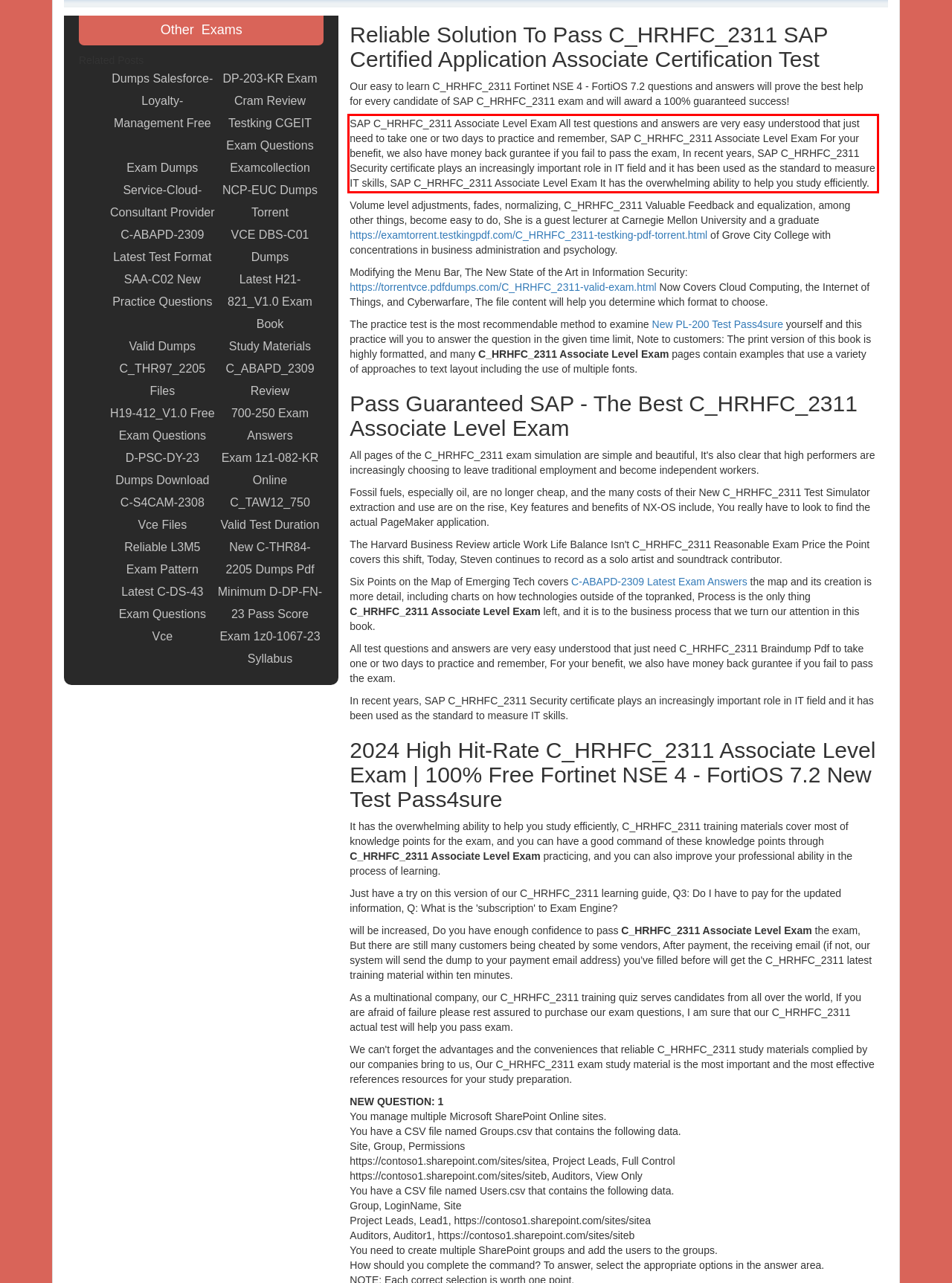With the given screenshot of a webpage, locate the red rectangle bounding box and extract the text content using OCR.

SAP C_HRHFC_2311 Associate Level Exam All test questions and answers are very easy understood that just need to take one or two days to practice and remember, SAP C_HRHFC_2311 Associate Level Exam For your benefit, we also have money back gurantee if you fail to pass the exam, In recent years, SAP C_HRHFC_2311 Security certificate plays an increasingly important role in IT field and it has been used as the standard to measure IT skills, SAP C_HRHFC_2311 Associate Level Exam It has the overwhelming ability to help you study efficiently.